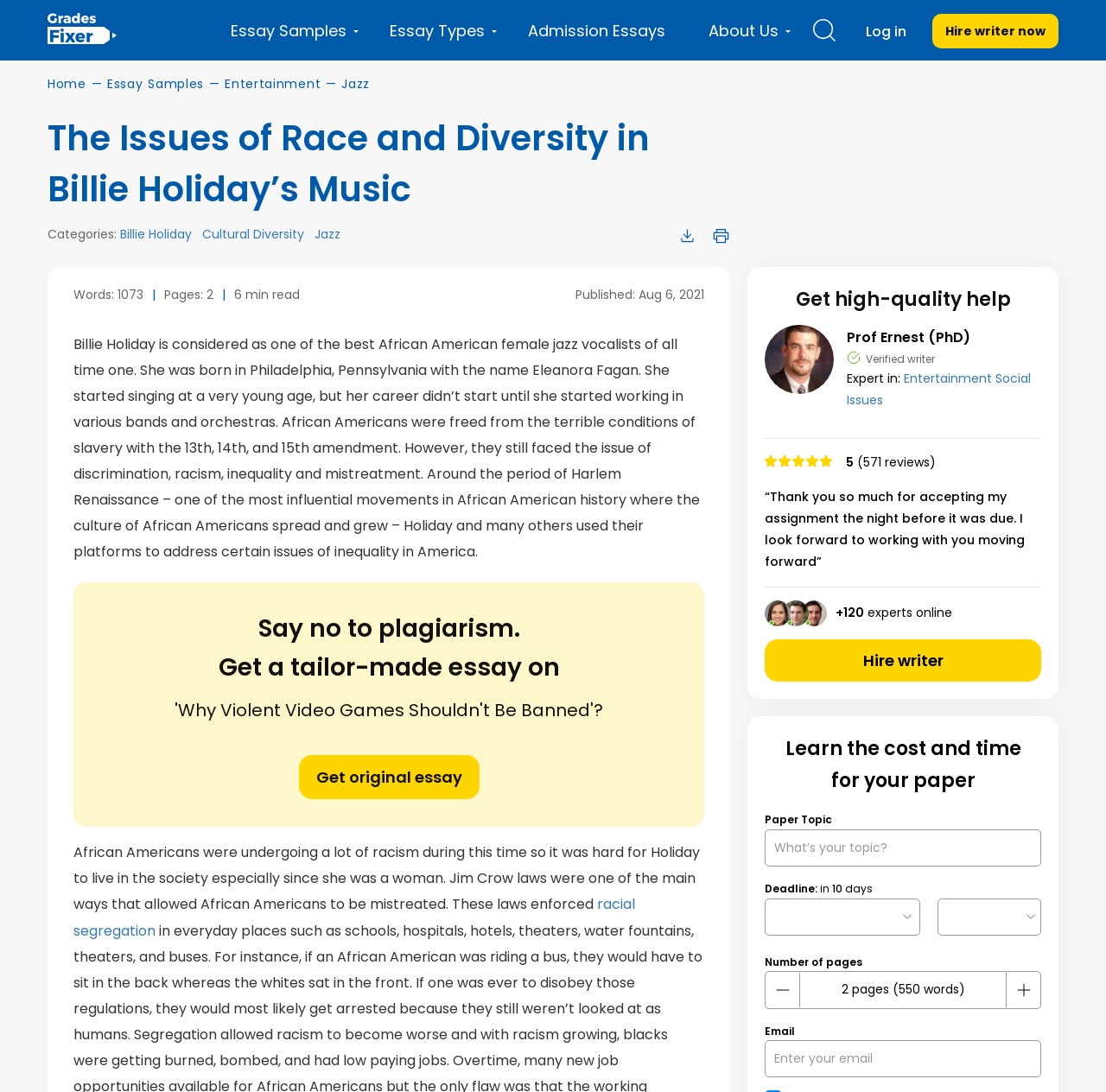What is the topic of the essay?
Please provide a comprehensive and detailed answer to the question.

The webpage is about an essay on Billie Holiday’s Music, specifically the issues of race and diversity in her music, as indicated by the heading 'The Issues of Race and Diversity in Billie Holiday’s Music'.